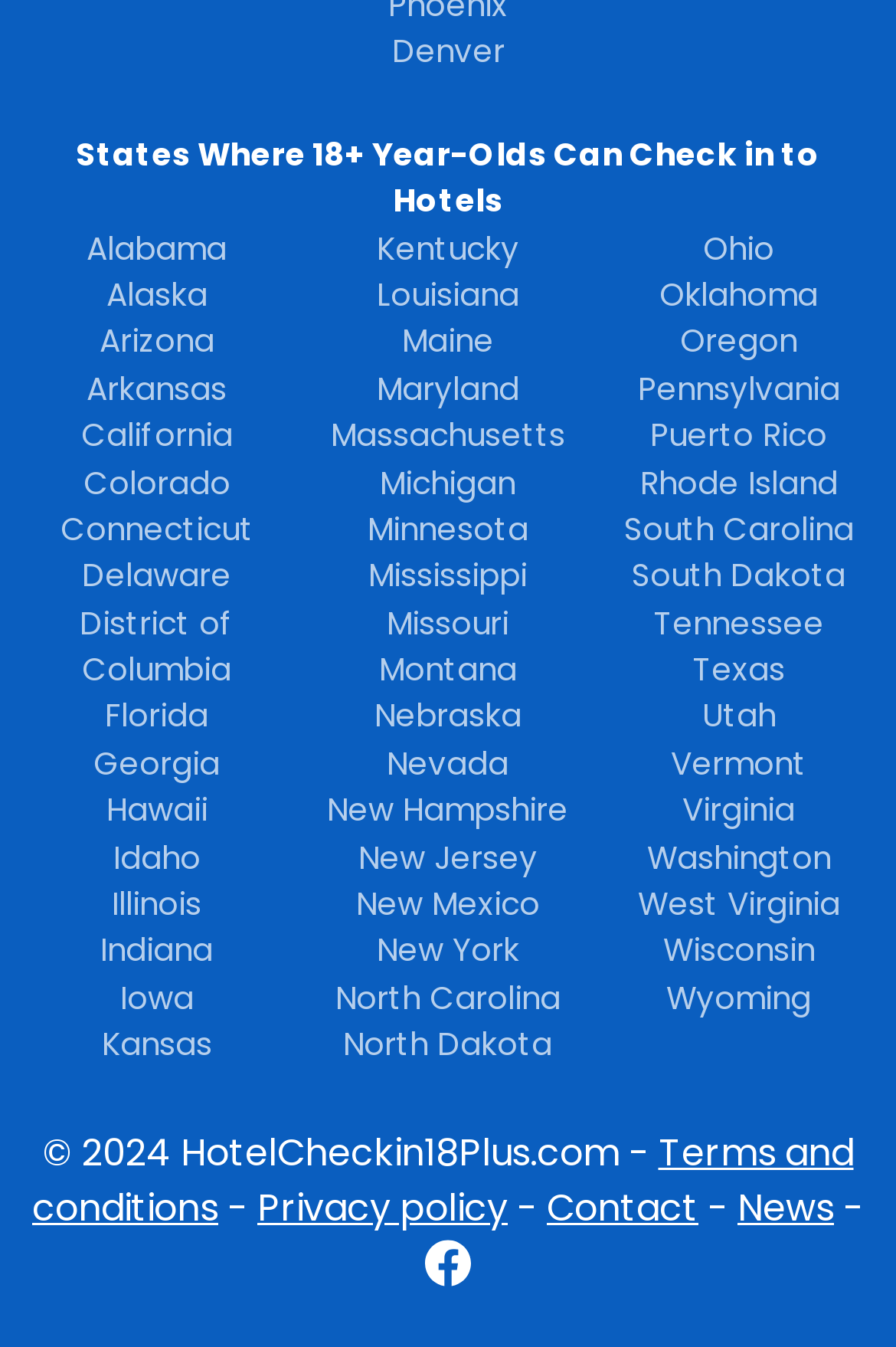Please identify the bounding box coordinates of where to click in order to follow the instruction: "Switch to dark theme".

None